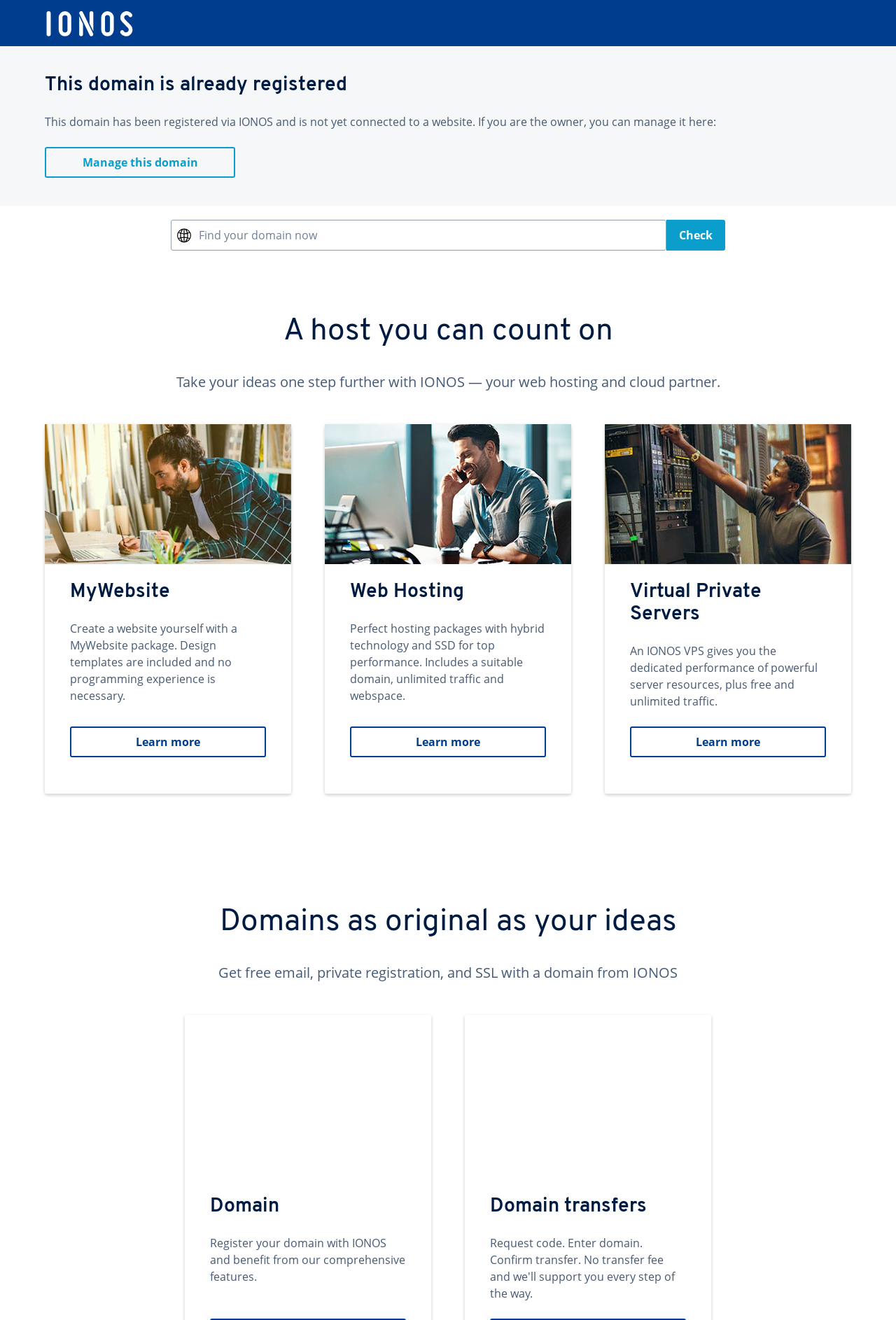Provide a short answer to the following question with just one word or phrase: What is included with a domain from IONOS?

Free email, private registration, and SSL